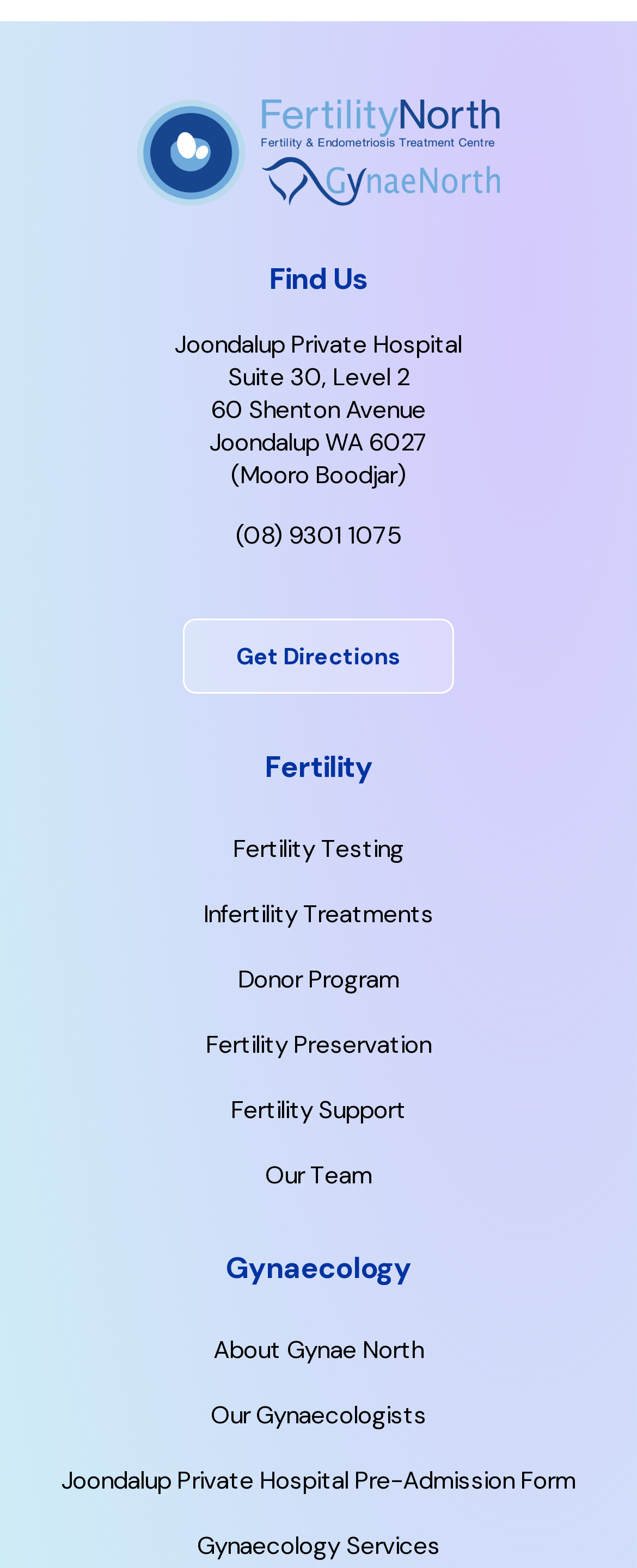How many gynaecology-related links are there?
Using the image as a reference, give a one-word or short phrase answer.

4